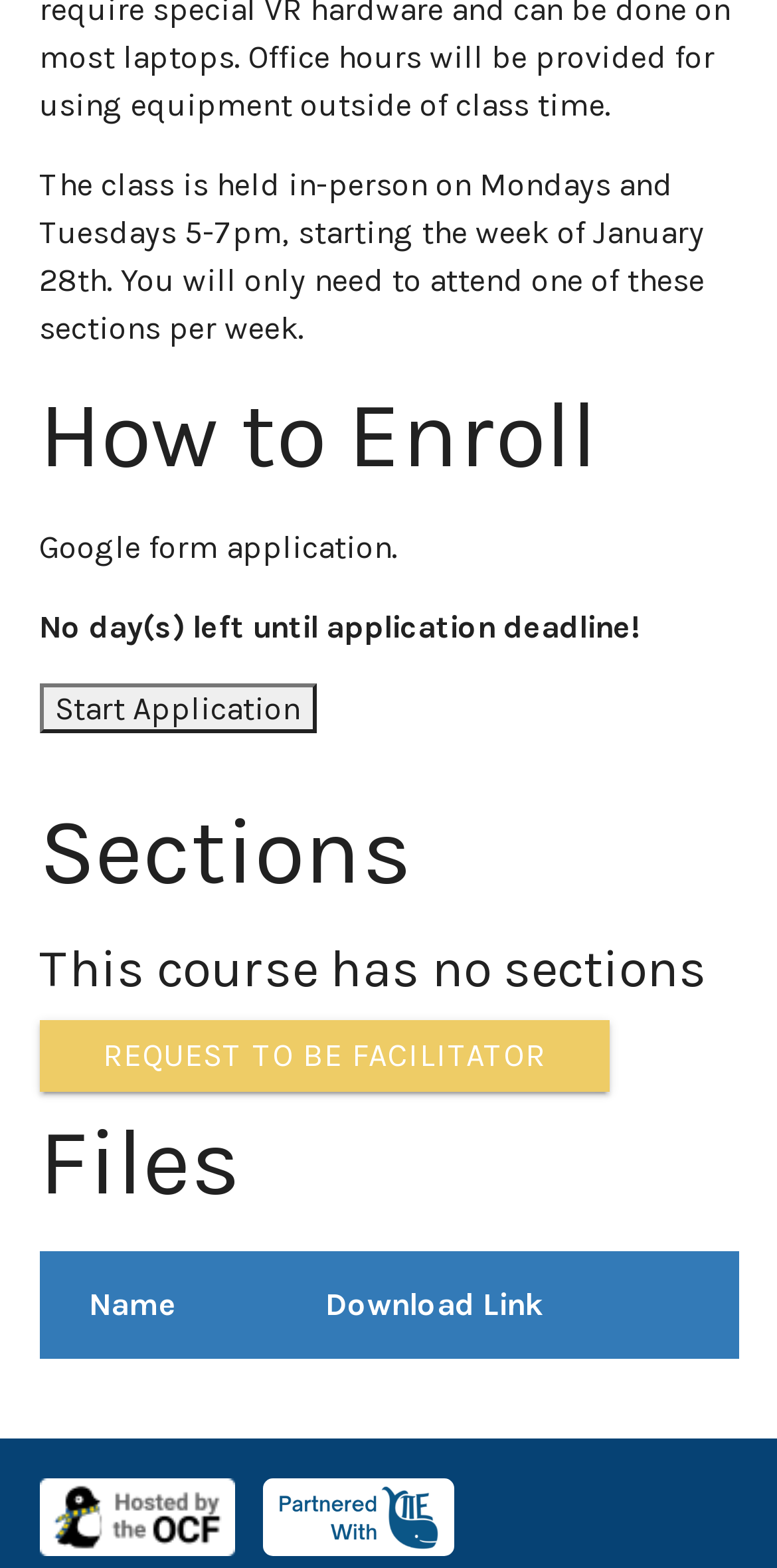By analyzing the image, answer the following question with a detailed response: How many sections does this course have?

The question asks about the number of sections this course has. From the heading element with ID 82, we can see that it says 'This course has no sections'. Therefore, the answer is 'No sections'.